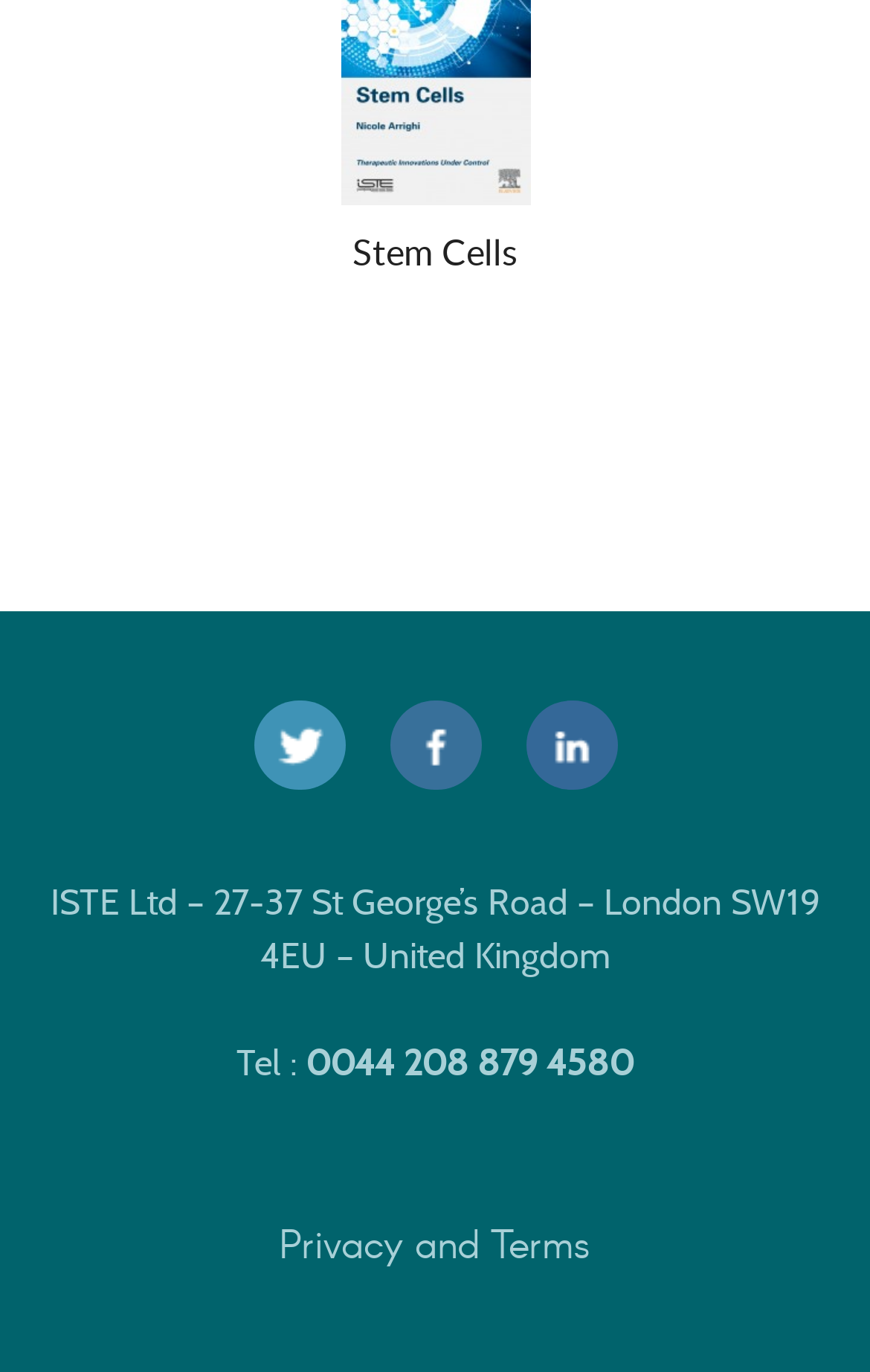Please provide a detailed answer to the question below by examining the image:
What is the purpose of the link at the bottom of the webpage?

I found a link element with the text 'Privacy and Terms' at the bottom of the webpage, indicating that it leads to a page with information about privacy and terms of use.